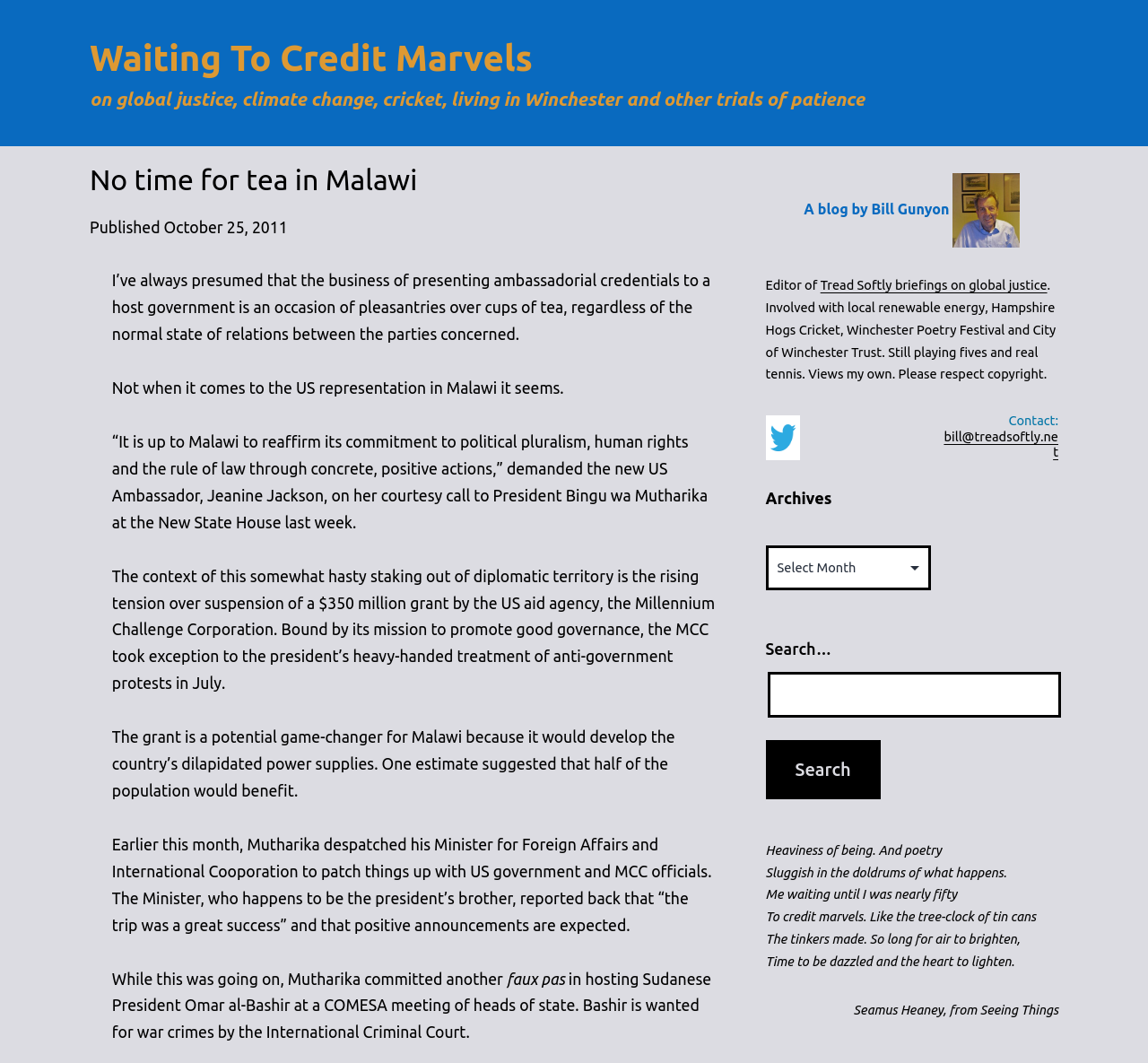Identify and provide the text content of the webpage's primary headline.

No time for tea in Malawi